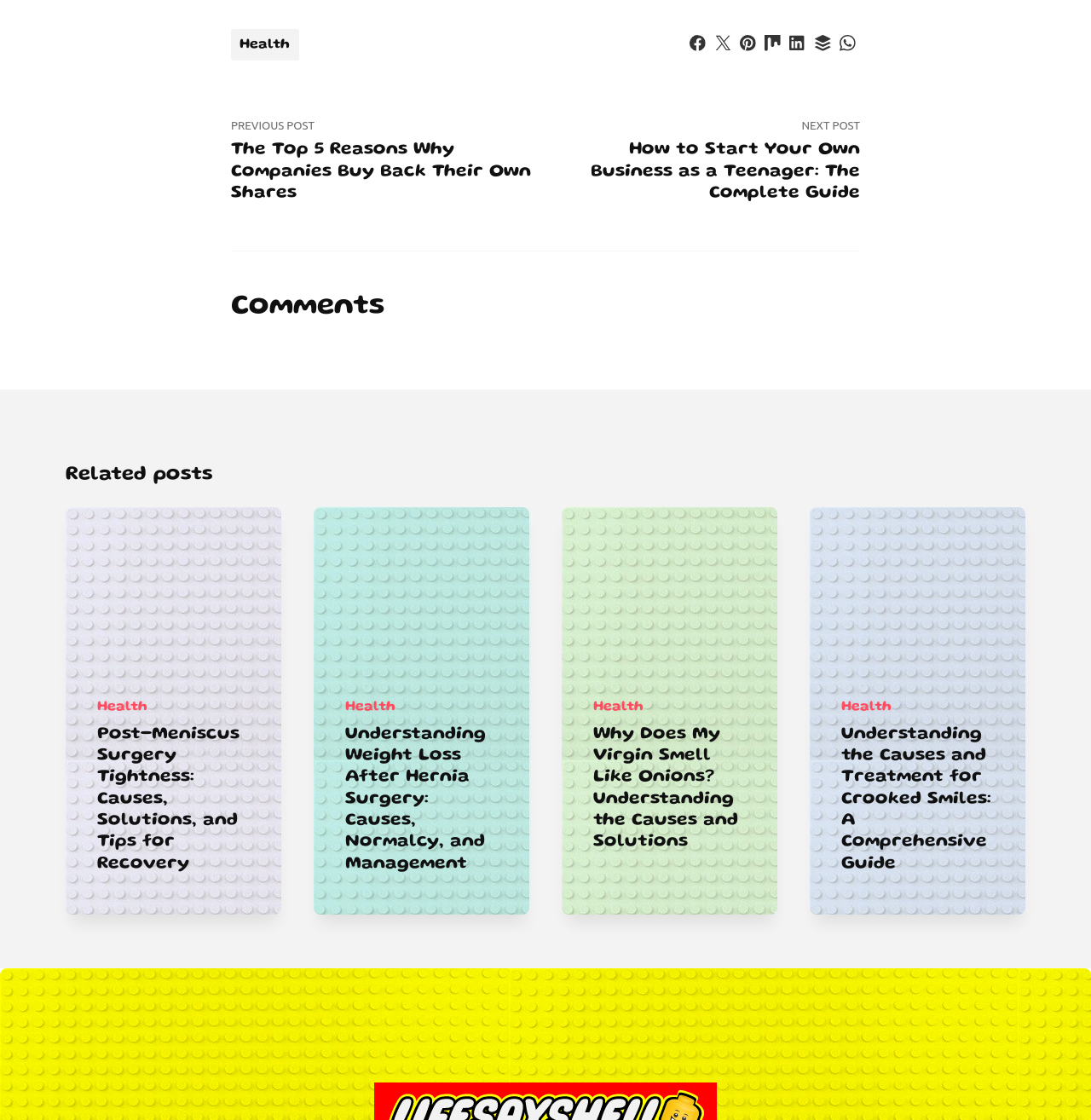Determine the bounding box coordinates for the clickable element to execute this instruction: "Share with Twitter". Provide the coordinates as four float numbers between 0 and 1, i.e., [left, top, right, bottom].

[0.655, 0.024, 0.67, 0.05]